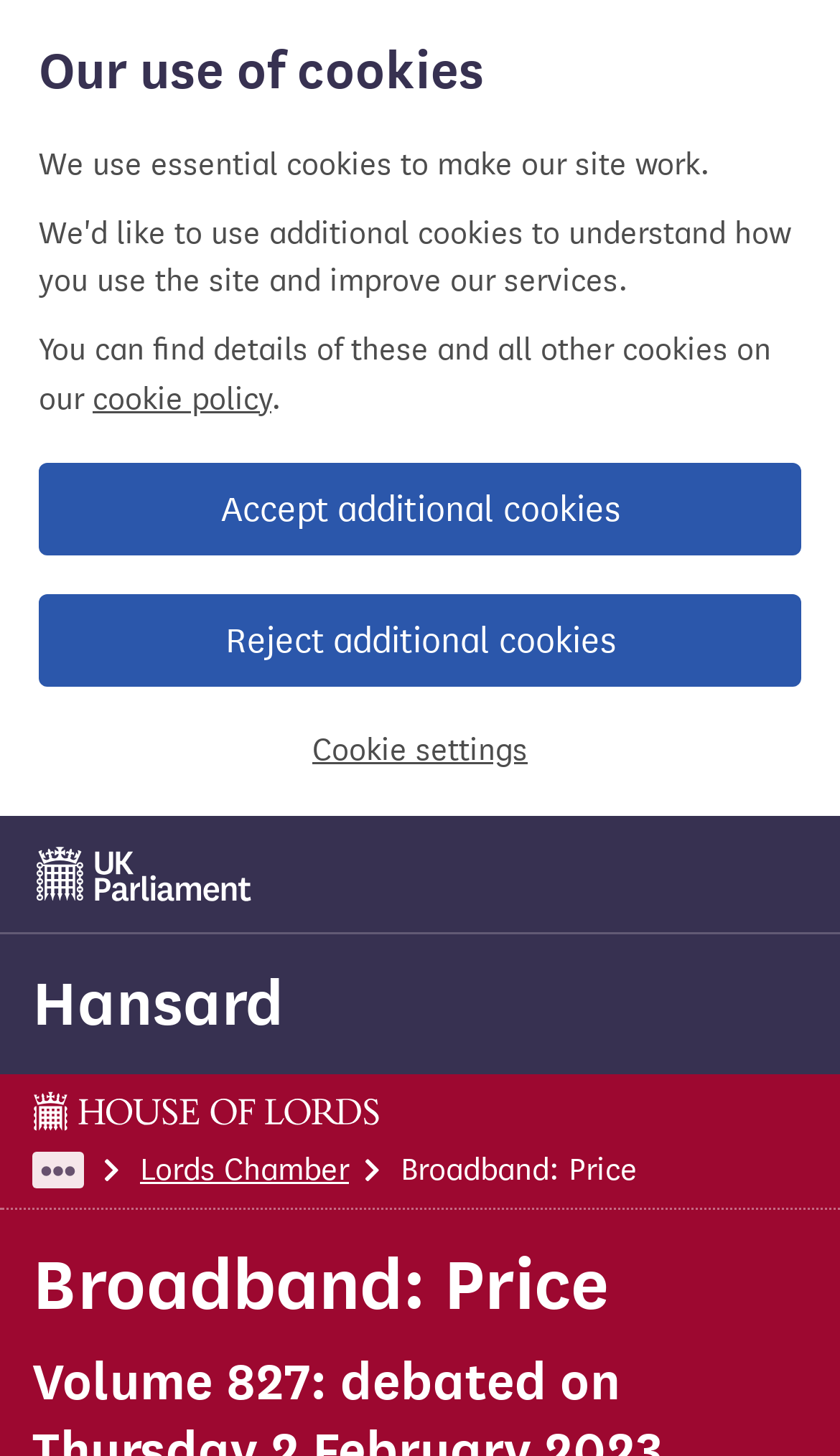Show the bounding box coordinates of the element that should be clicked to complete the task: "visit Hansard".

[0.038, 0.662, 0.338, 0.716]